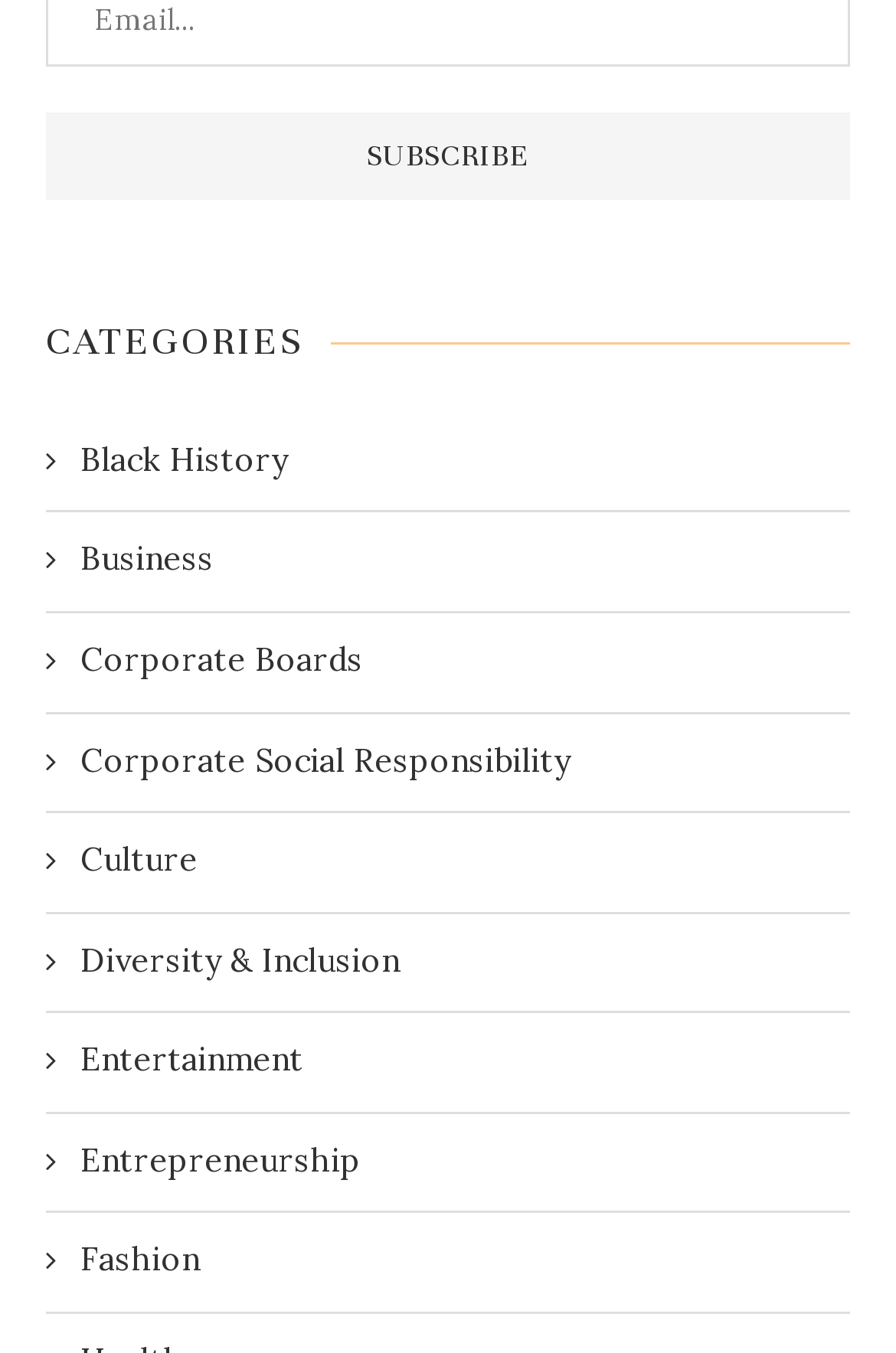Find the bounding box coordinates of the clickable region needed to perform the following instruction: "Learn about Fashion". The coordinates should be provided as four float numbers between 0 and 1, i.e., [left, top, right, bottom].

[0.051, 0.916, 0.944, 0.949]